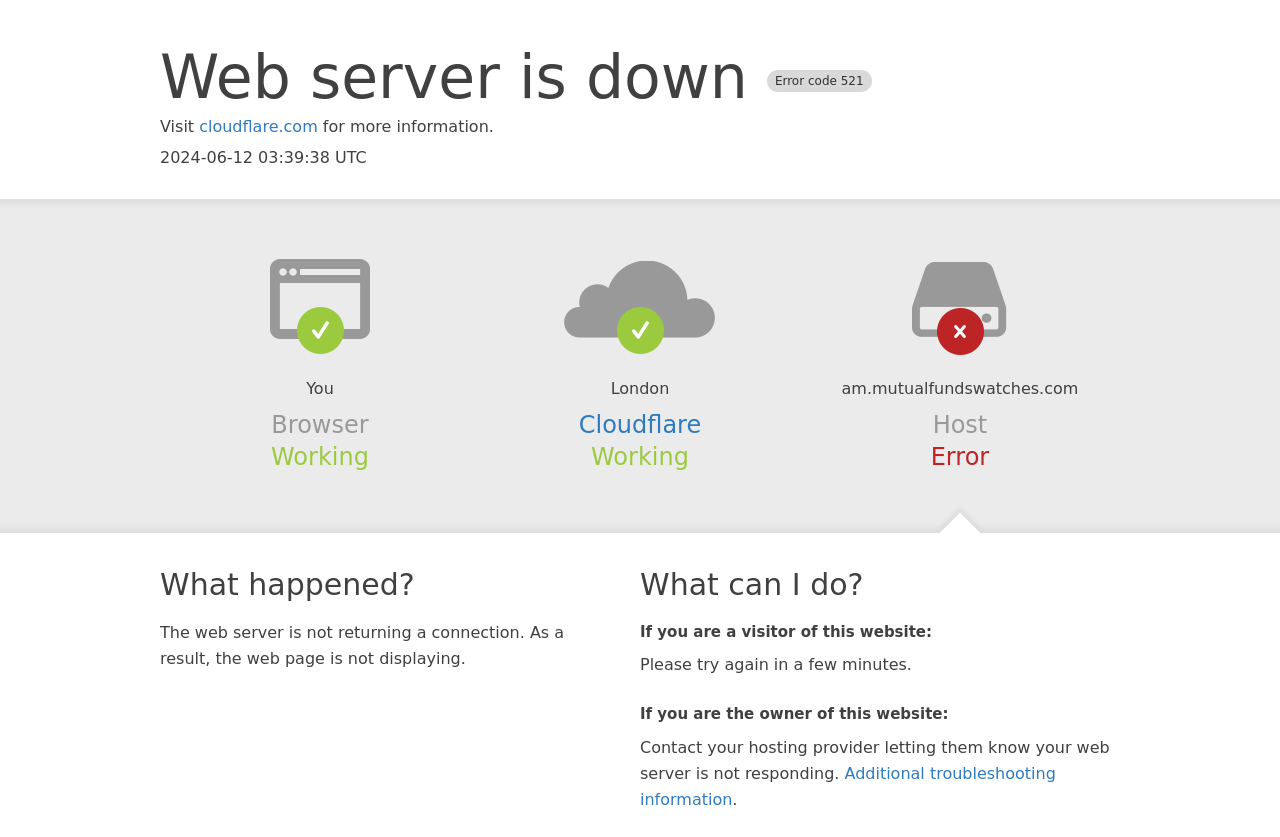Please determine the bounding box coordinates for the UI element described as: "Cloudflare".

[0.452, 0.492, 0.548, 0.525]